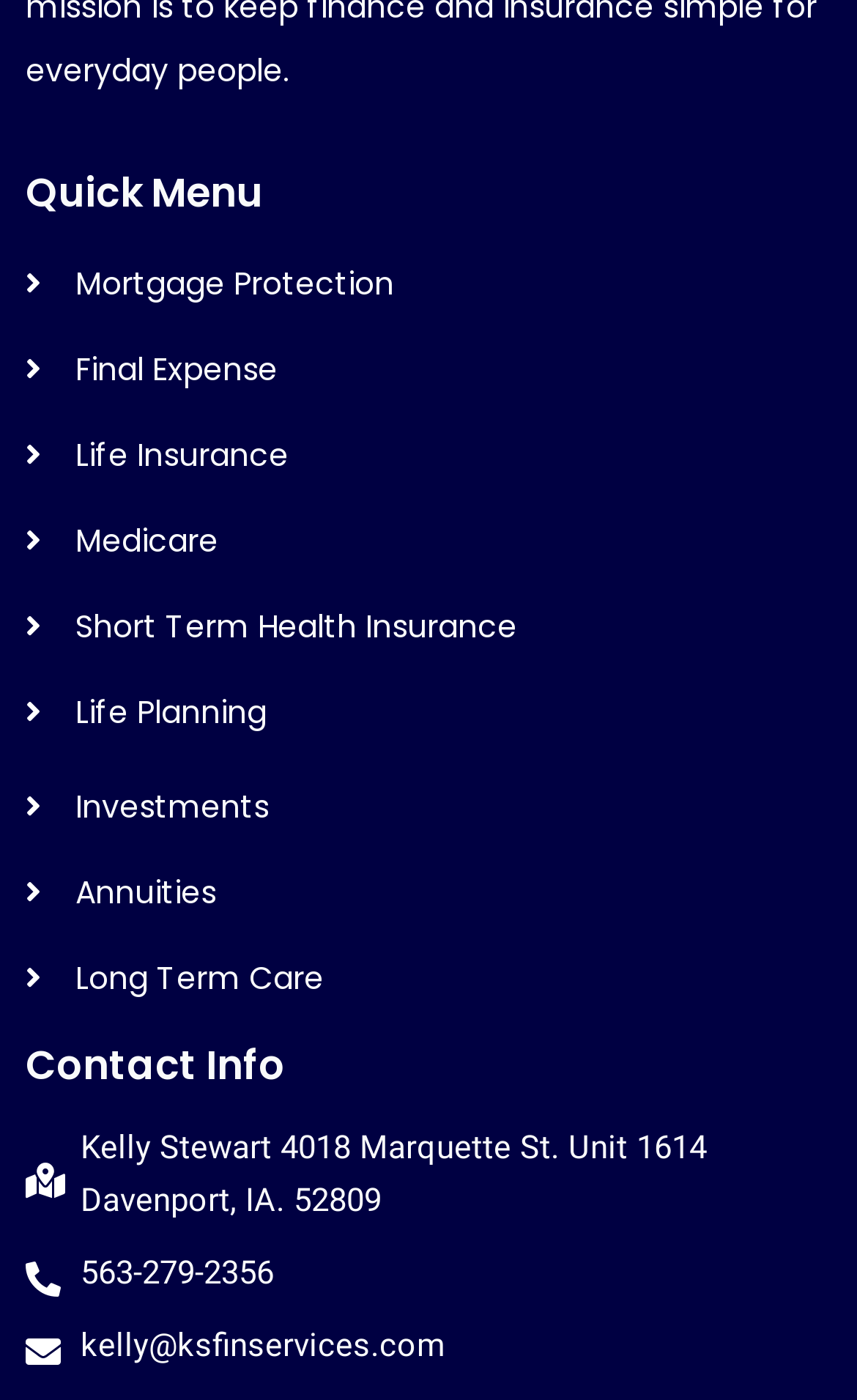Please identify the bounding box coordinates of the element's region that needs to be clicked to fulfill the following instruction: "Email kelly@ksfinservices.com". The bounding box coordinates should consist of four float numbers between 0 and 1, i.e., [left, top, right, bottom].

[0.03, 0.944, 0.97, 0.981]